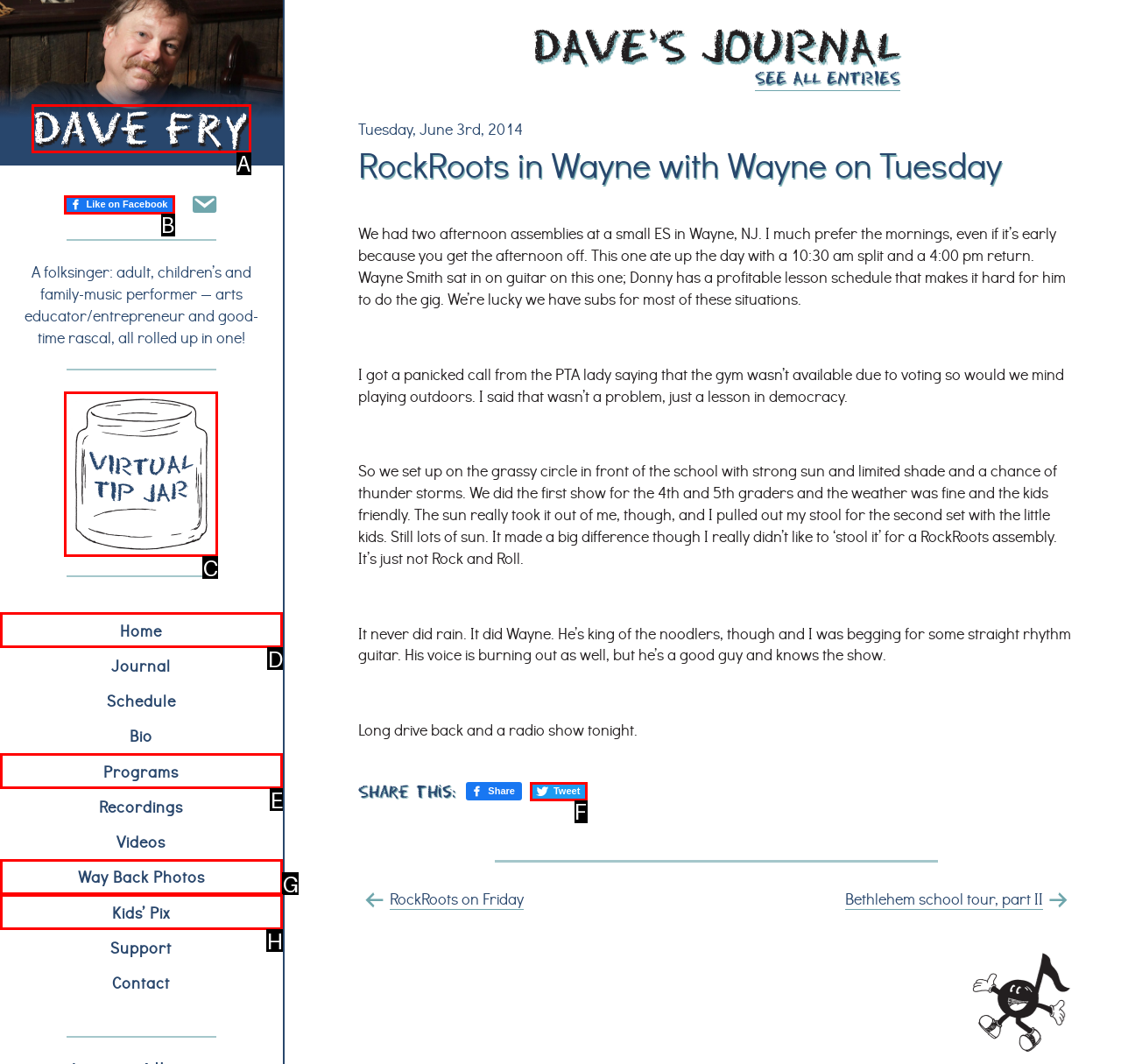Which HTML element should be clicked to fulfill the following task: Click on the 'Home' link?
Reply with the letter of the appropriate option from the choices given.

D